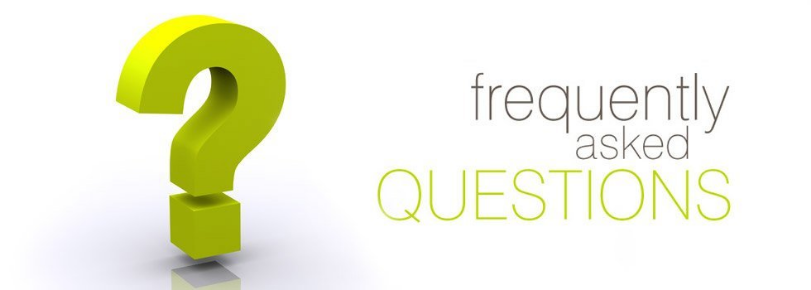Explain the image in detail, mentioning the main subjects and background elements.

The image prominently displays a stylized, bright yellow question mark, symbolizing inquiry and support. Adjacent to this graphic are the words "frequently asked QUESTIONS," clearly indicating that this section is dedicated to addressing common queries. The use of contrasting fonts emphasizes the importance of the questions being tackled, making it visually engaging for users seeking information. This image serves as an inviting entry point into the FAQ section, encouraging readers to explore typical concerns related to garage door repair services provided by D&L Garage Door Repair in Portland, OR.